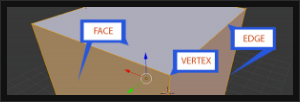What is the purpose of the neutral grid background?
Answer with a single word or short phrase according to what you see in the image.

To emphasize geometric structure